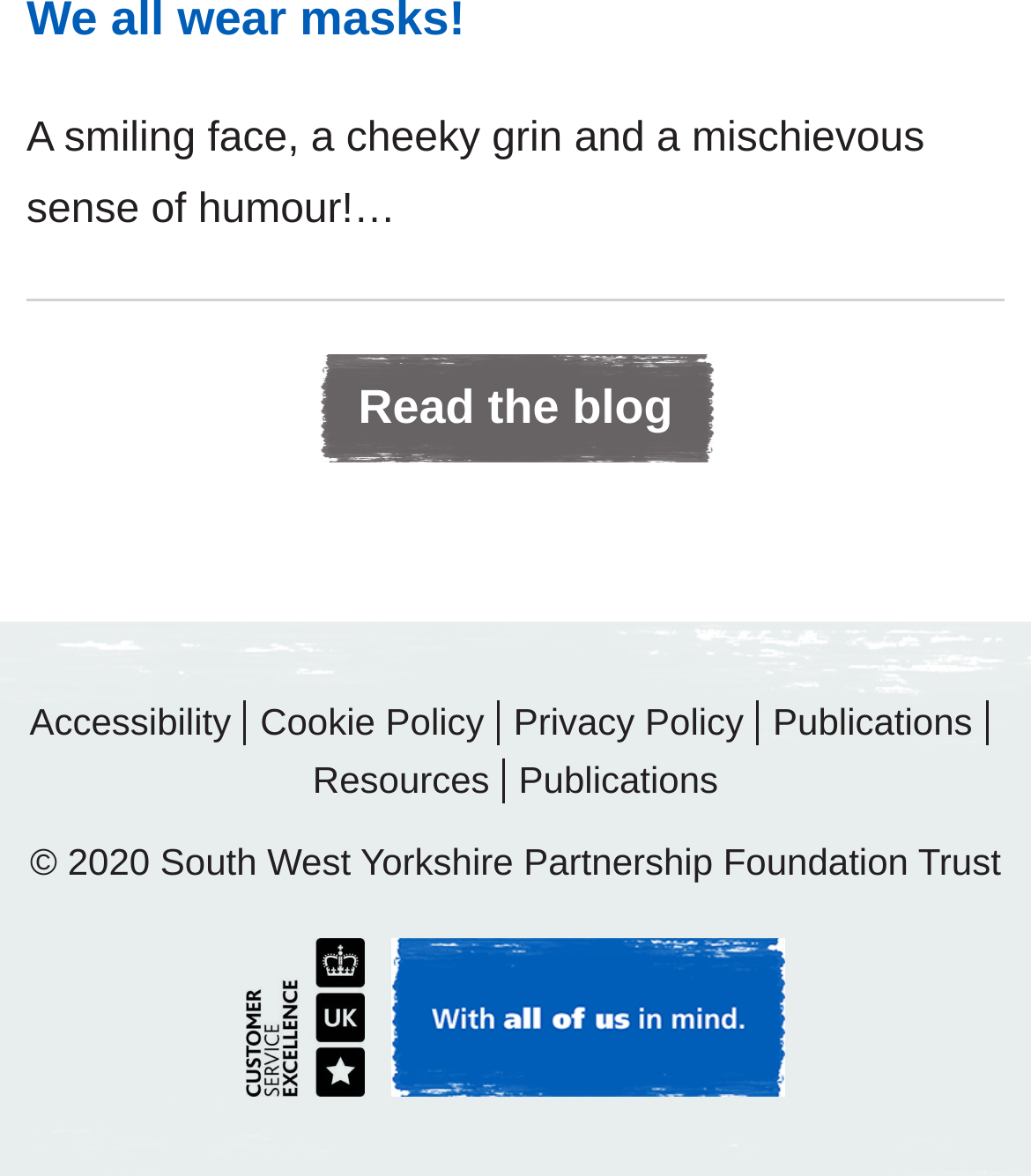What is the purpose of the link 'Read the blog'?
Craft a detailed and extensive response to the question.

The link 'Read the blog' is placed below the StaticText element that describes a person, implying that the blog is related to the person being described, and clicking the link will take the user to the blog.